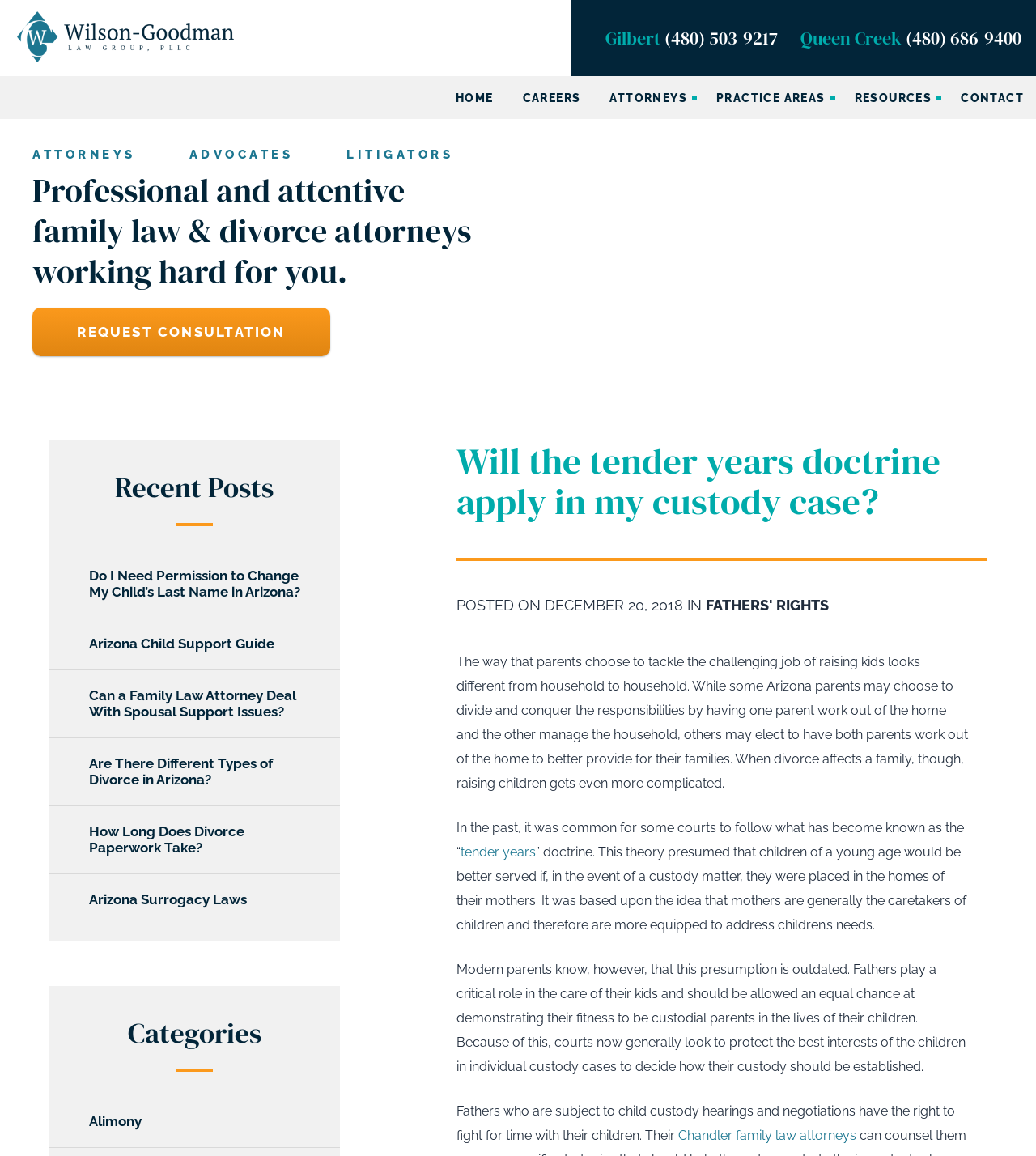What is the phone number of the Queen Creek office?
Provide a fully detailed and comprehensive answer to the question.

I found the phone number of the Queen Creek office by looking at the StaticText element with the text 'Queen Creek' and then finding the adjacent link element with the phone number.